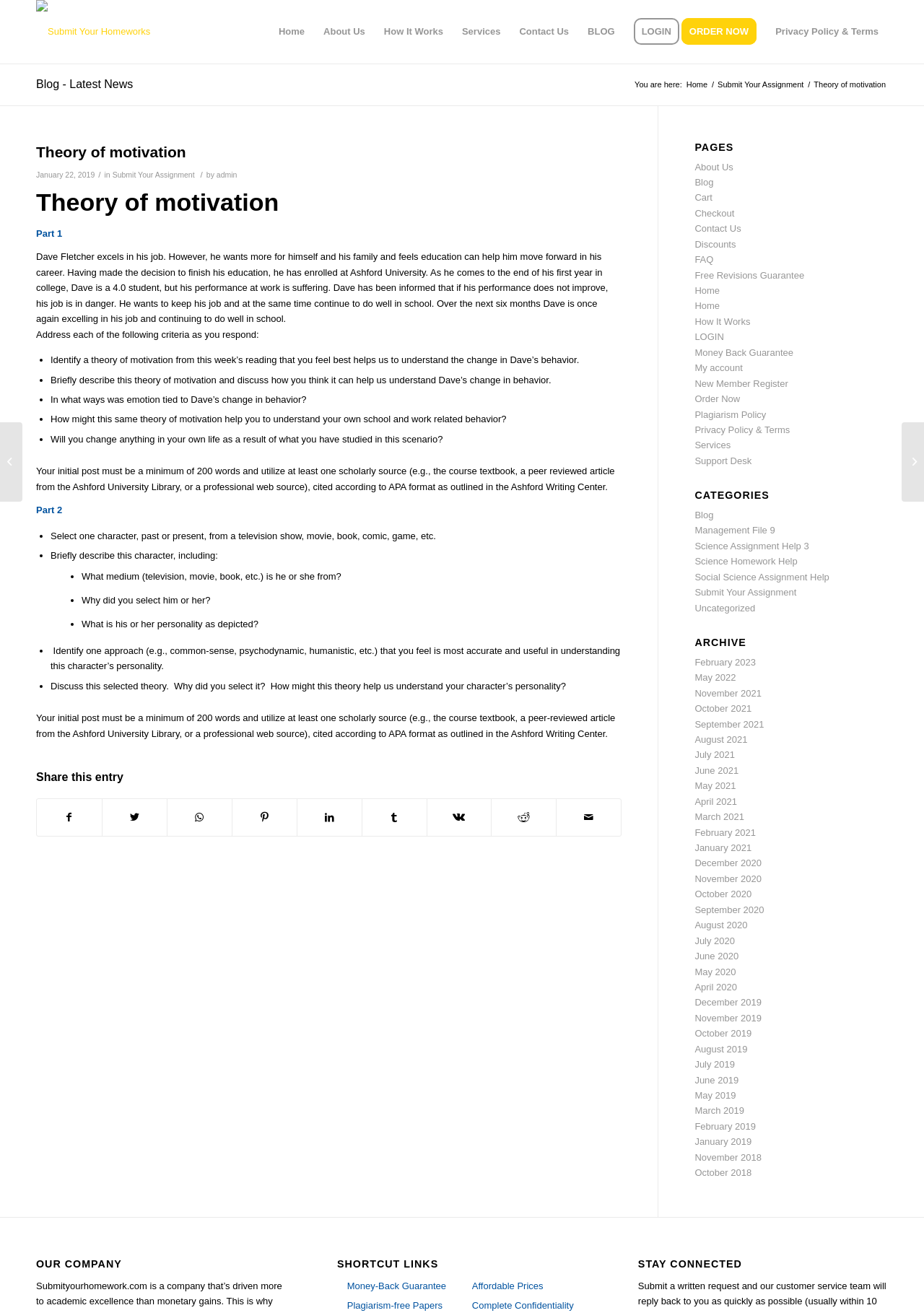How many parts does the assignment have?
Please answer the question with a detailed response using the information from the screenshot.

The assignment has two parts, which are labeled as 'Part 1' and 'Part 2'. These parts are separated by a heading and contain different sets of questions and instructions.